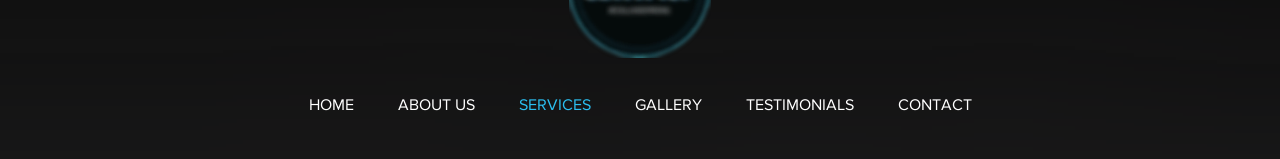Provide the bounding box coordinates of the UI element that matches the description: "ABOUT US".

[0.294, 0.5, 0.388, 0.815]